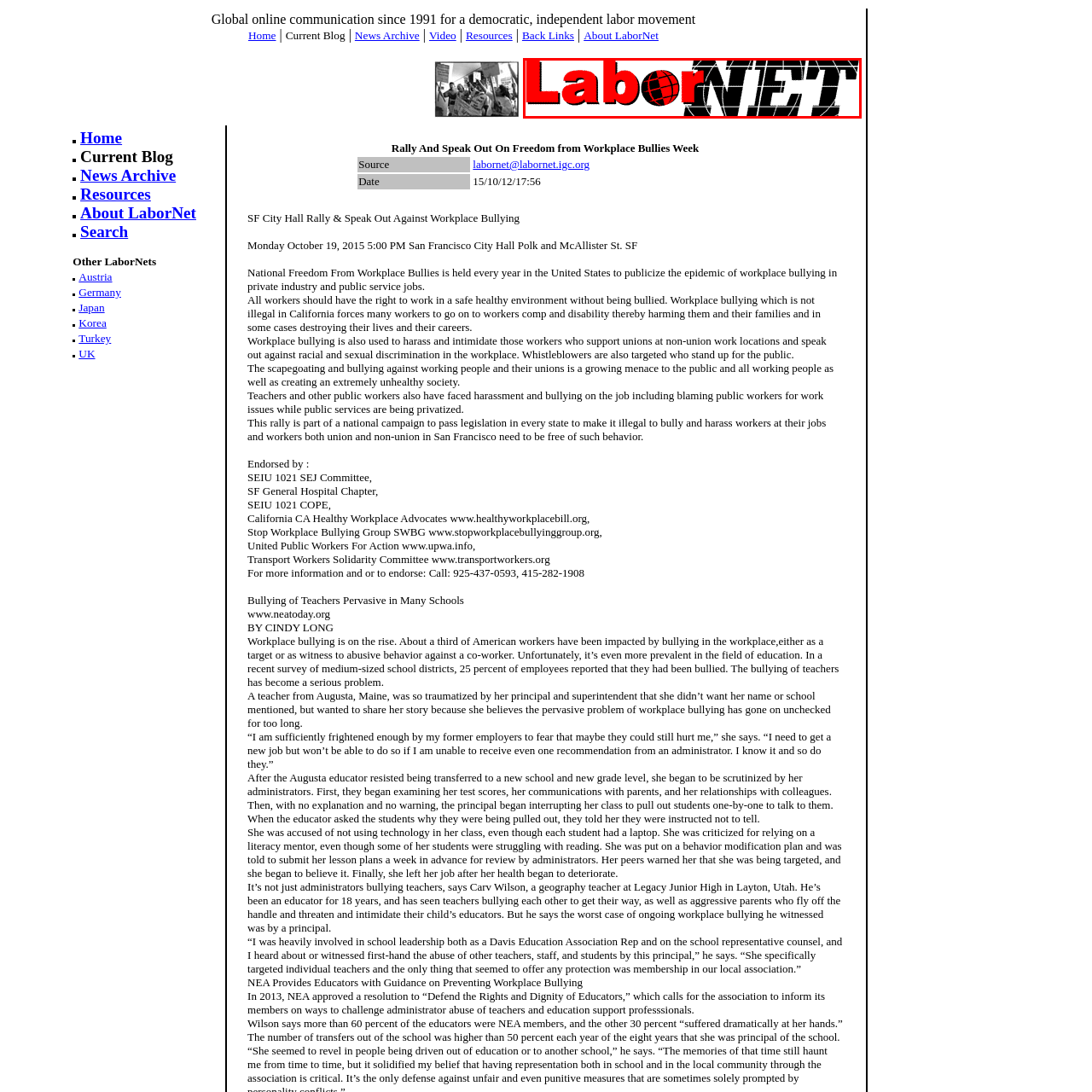What is the purpose of LaborNET?
Look at the image highlighted within the red bounding box and provide a detailed answer to the question.

The caption states that LaborNET is a platform dedicated to global online communication, promoting democratic and independent labor movements, which suggests that the purpose of LaborNET is to promote democratic and independent labor movements.